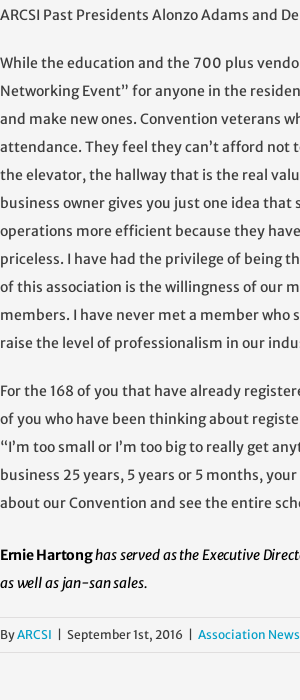What is the main focus of the article?
Please respond to the question with a detailed and thorough explanation.

The main focus of the article is to emphasize the importance of attending the ARCSI Annual Convention and Education Conference, highlighting the benefits of networking, educational opportunities, and connections made during the event, as discussed by Ernie Hartong in the article.